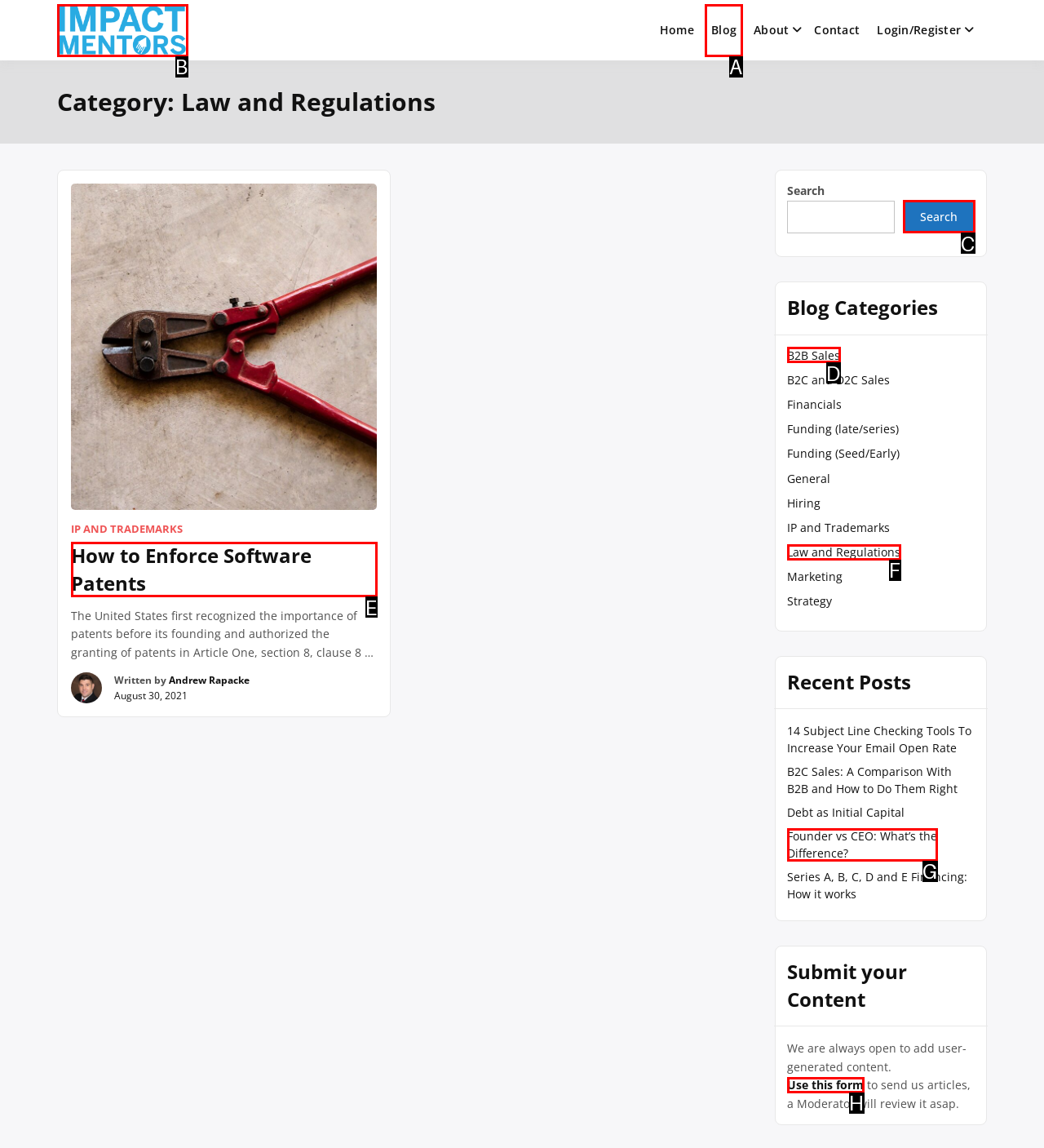From the given options, indicate the letter that corresponds to the action needed to complete this task: Read the article 'How to Enforce Software Patents'. Respond with only the letter.

E